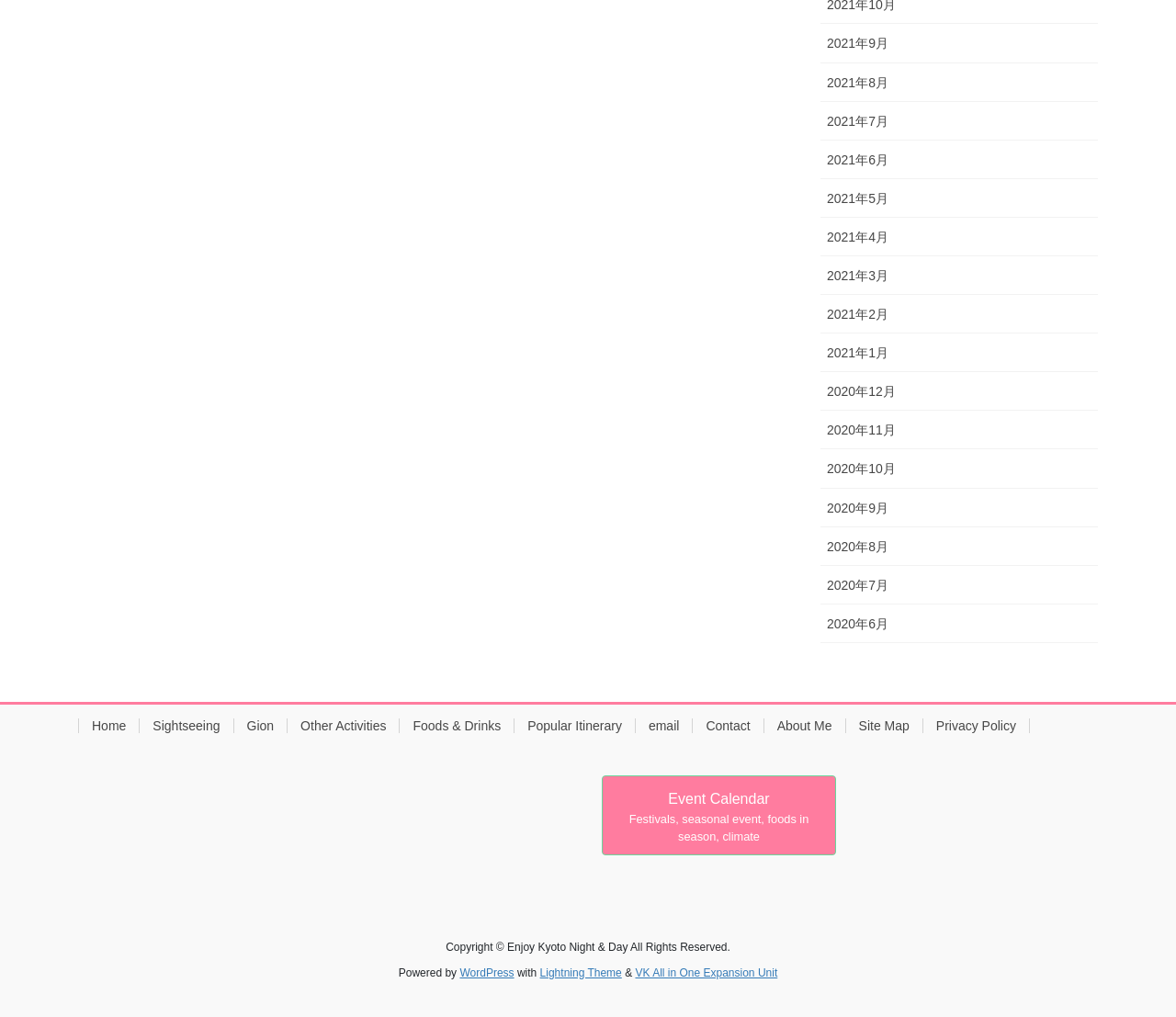Based on the element description 2021年9月, identify the bounding box coordinates for the UI element. The coordinates should be in the format (top-left x, top-left y, bottom-right x, bottom-right y) and within the 0 to 1 range.

[0.698, 0.024, 0.934, 0.062]